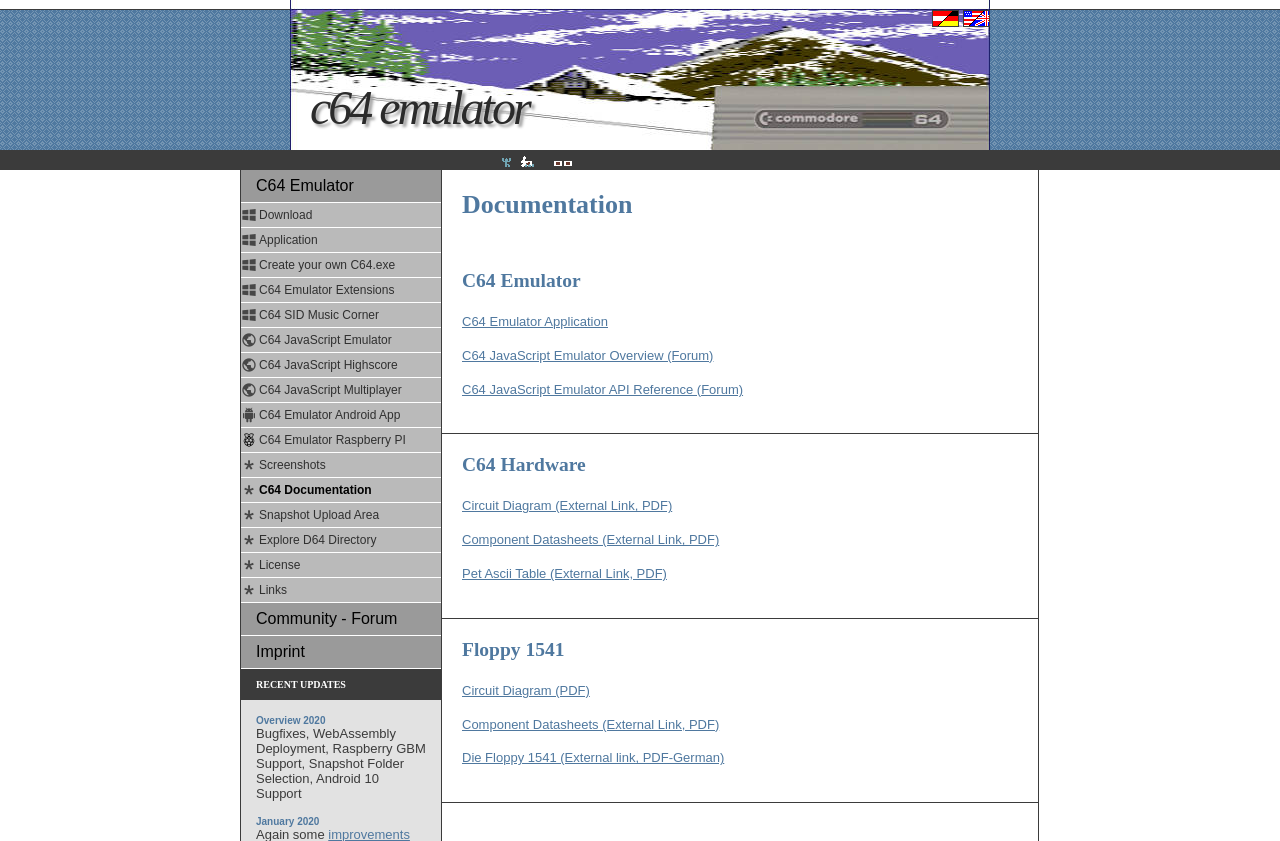Please identify the bounding box coordinates of where to click in order to follow the instruction: "Download the emulator".

[0.188, 0.241, 0.345, 0.271]